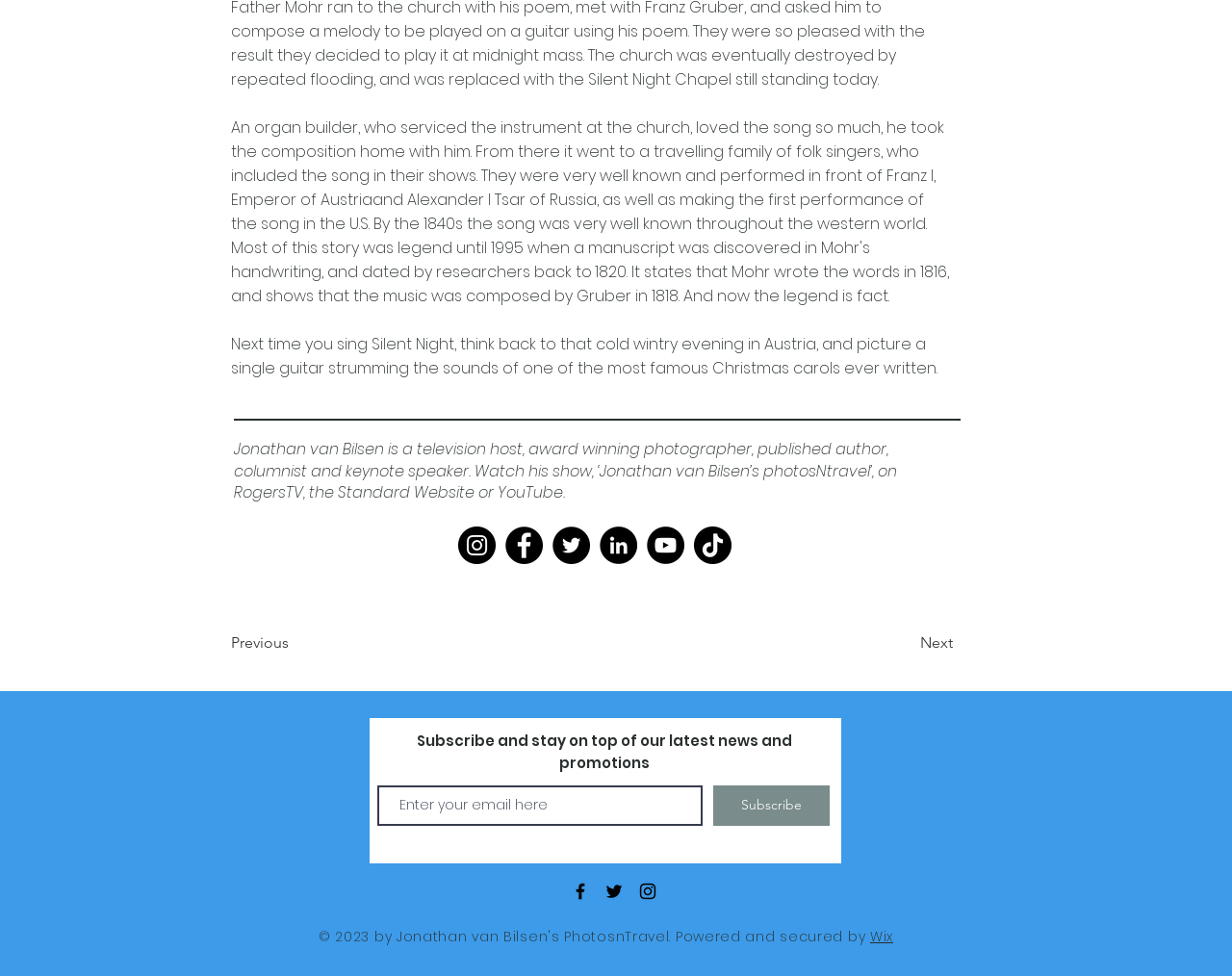Please mark the clickable region by giving the bounding box coordinates needed to complete this instruction: "Subscribe with your email".

[0.306, 0.805, 0.57, 0.846]